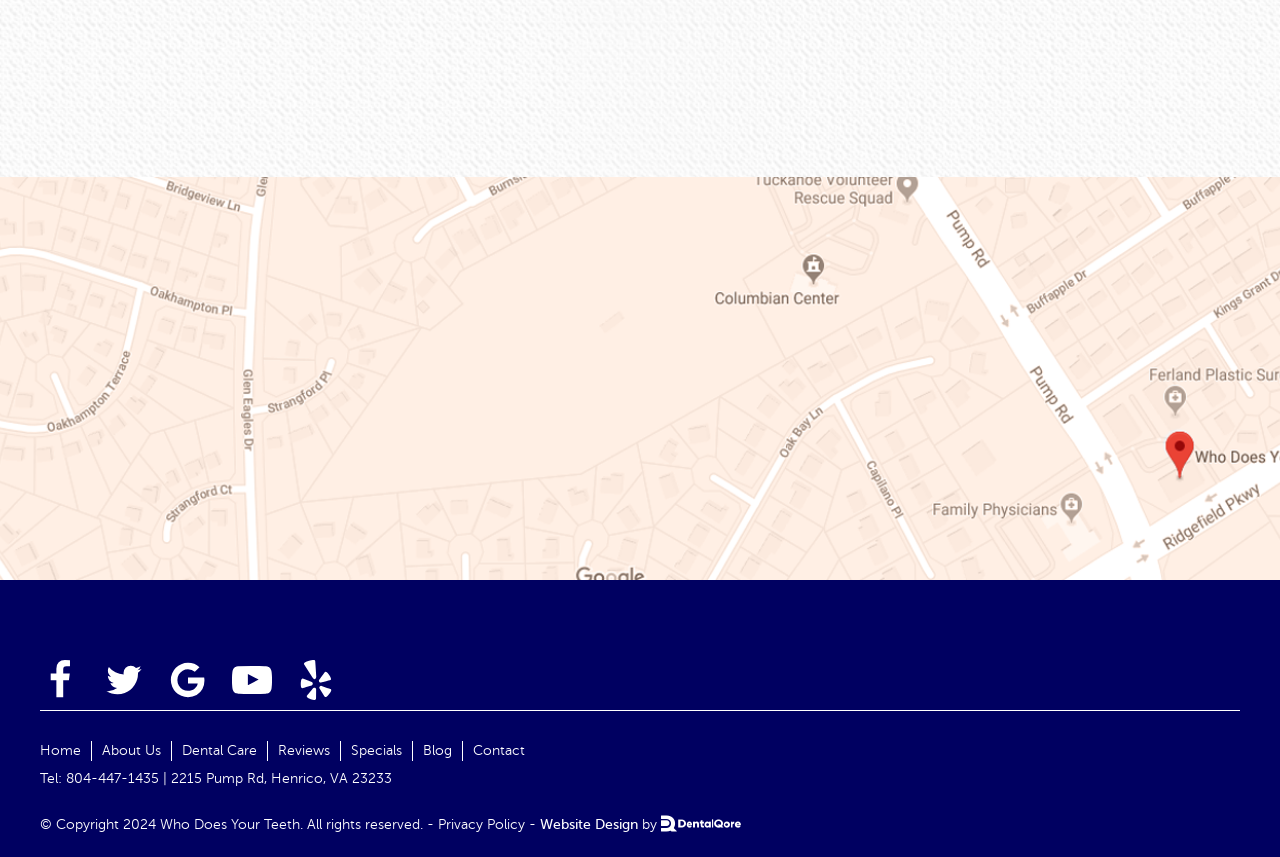Locate the bounding box coordinates of the region to be clicked to comply with the following instruction: "Call the office". The coordinates must be four float numbers between 0 and 1, in the form [left, top, right, bottom].

[0.031, 0.9, 0.124, 0.917]